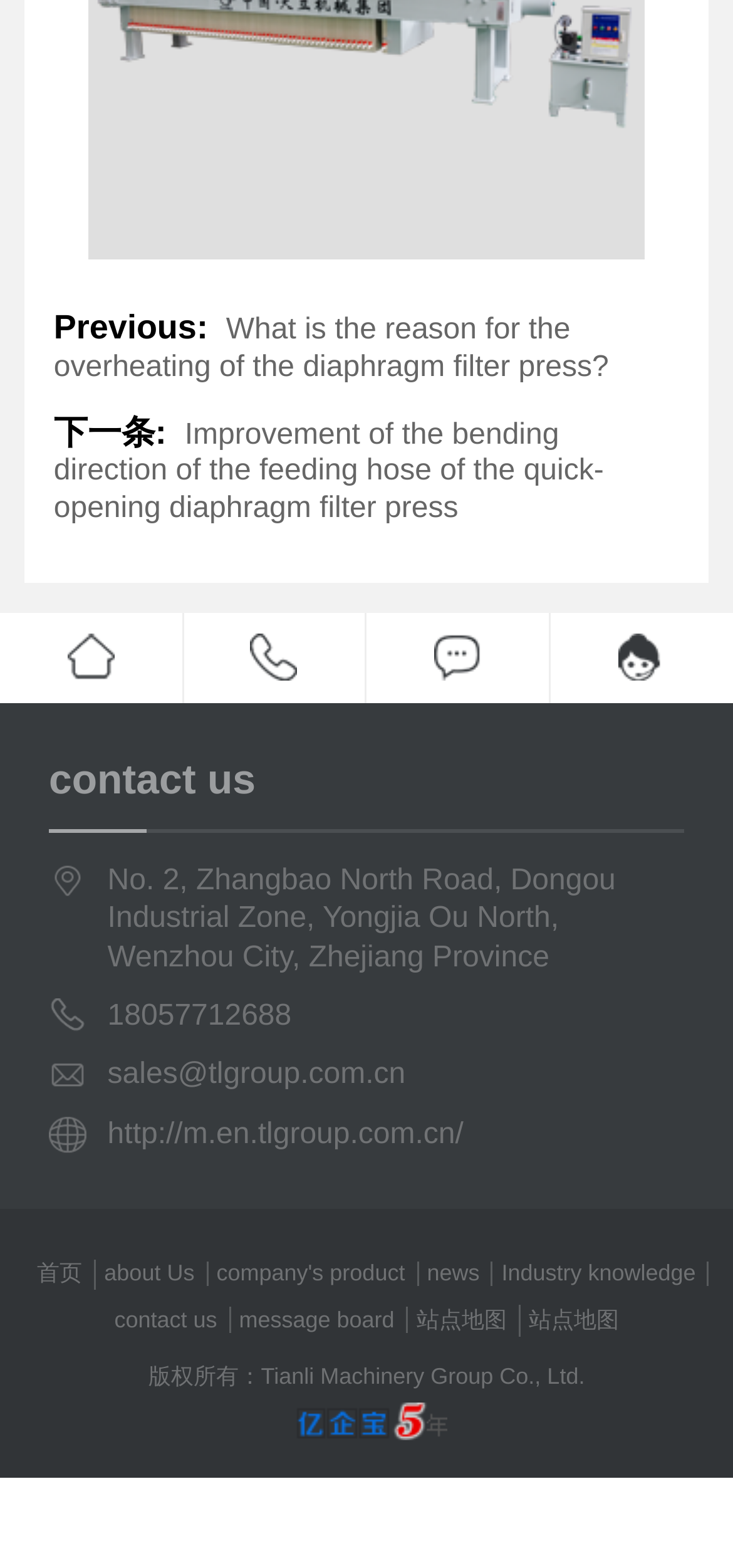Predict the bounding box coordinates of the area that should be clicked to accomplish the following instruction: "Contact us through phone number 18057712688". The bounding box coordinates should consist of four float numbers between 0 and 1, i.e., [left, top, right, bottom].

[0.147, 0.637, 0.933, 0.662]